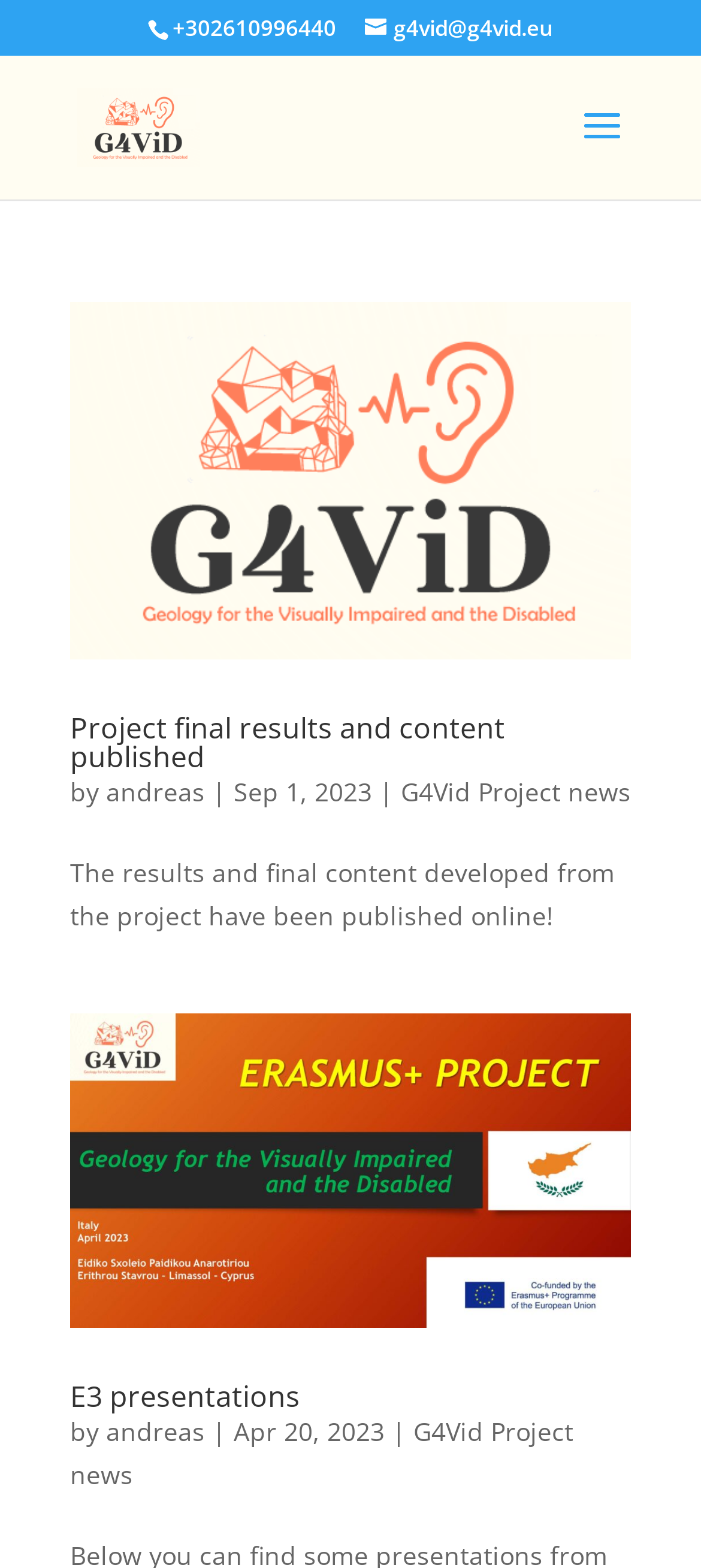Reply to the question below using a single word or brief phrase:
How many news articles are on this page?

2